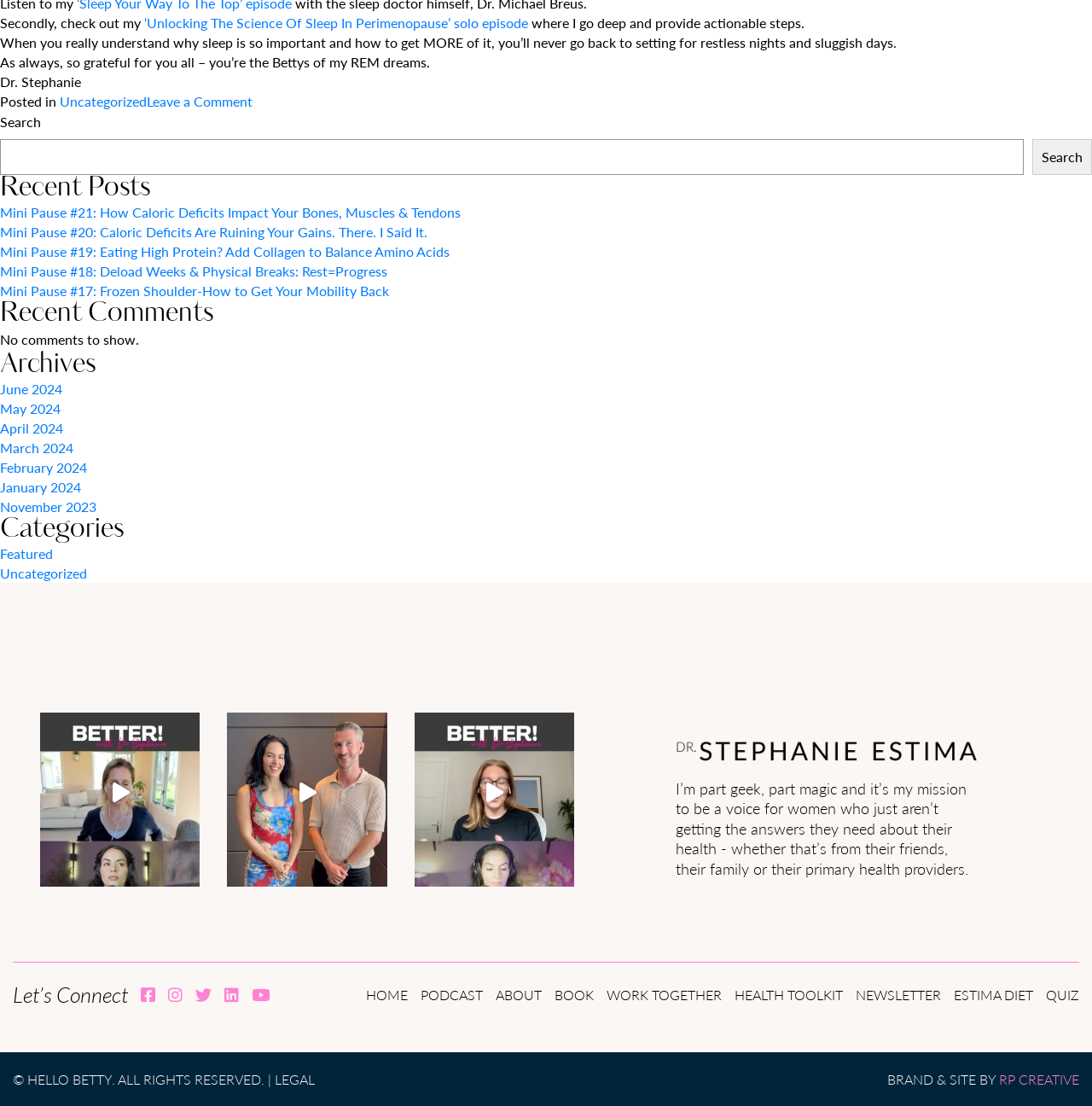Determine the bounding box coordinates of the region to click in order to accomplish the following instruction: "View archives". Provide the coordinates as four float numbers between 0 and 1, specifically [left, top, right, bottom].

[0.0, 0.318, 1.0, 0.343]